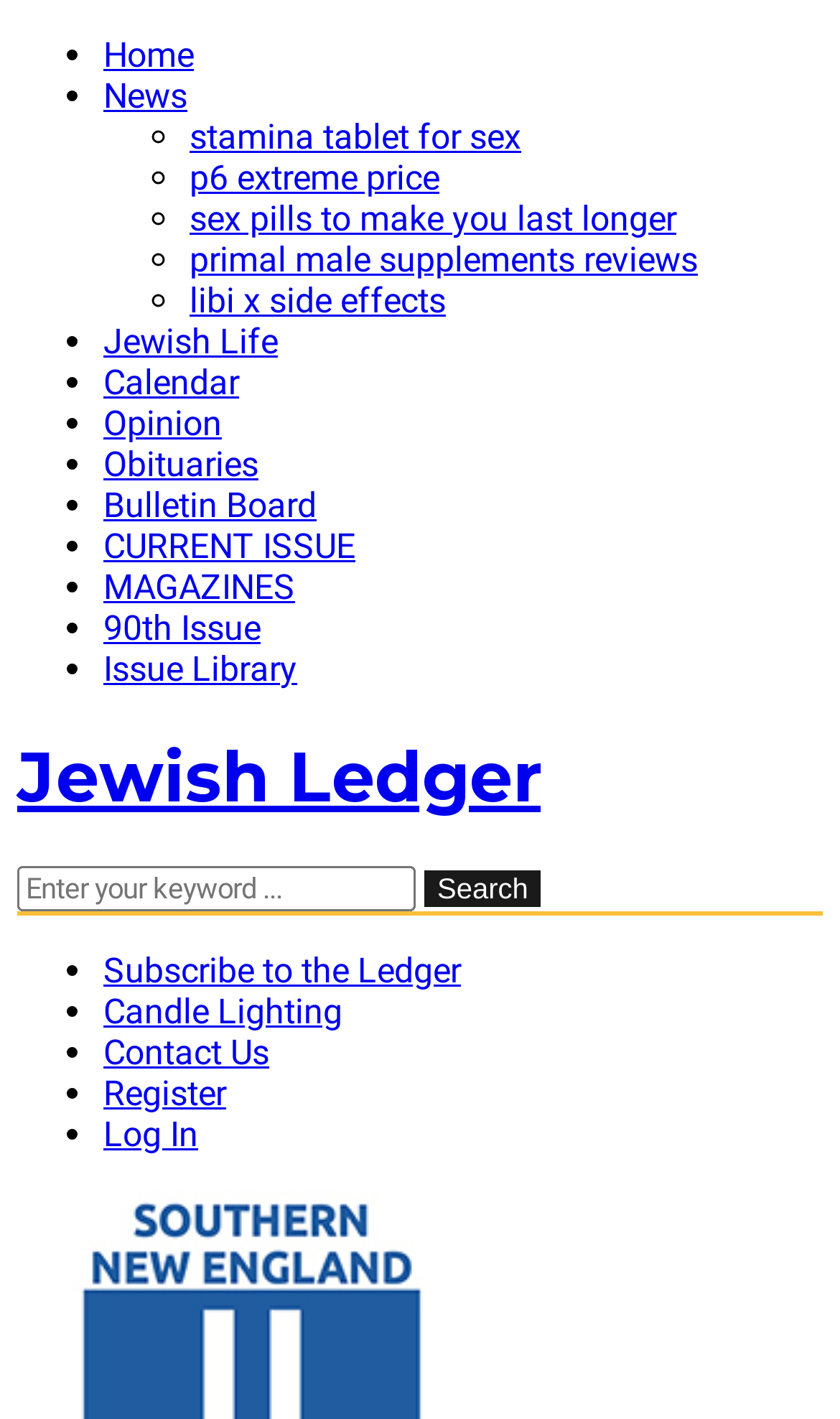Locate the bounding box coordinates of the segment that needs to be clicked to meet this instruction: "View the current issue".

[0.123, 0.37, 0.423, 0.399]